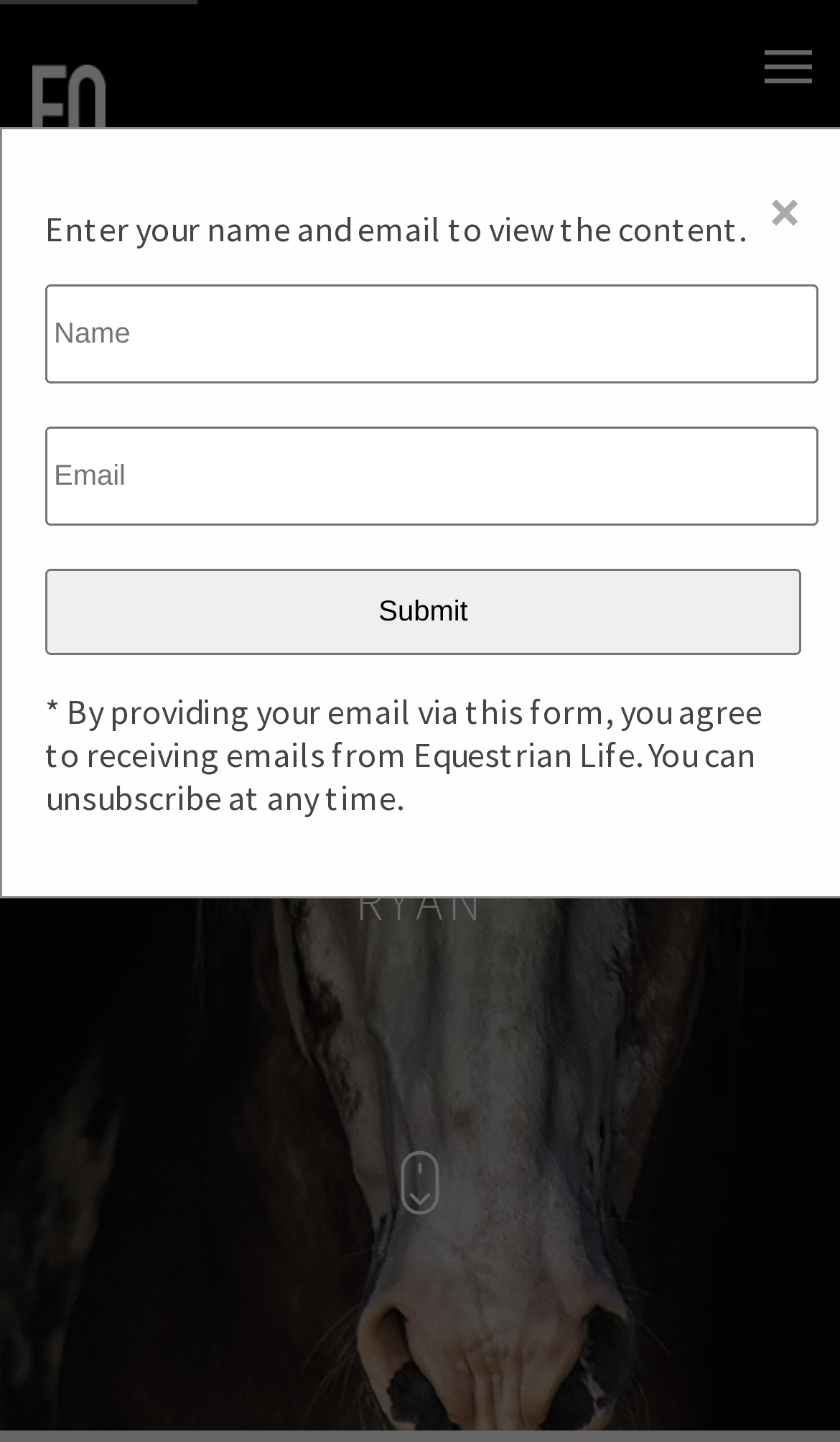What is required to view the content?
From the image, respond using a single word or phrase.

Name and email